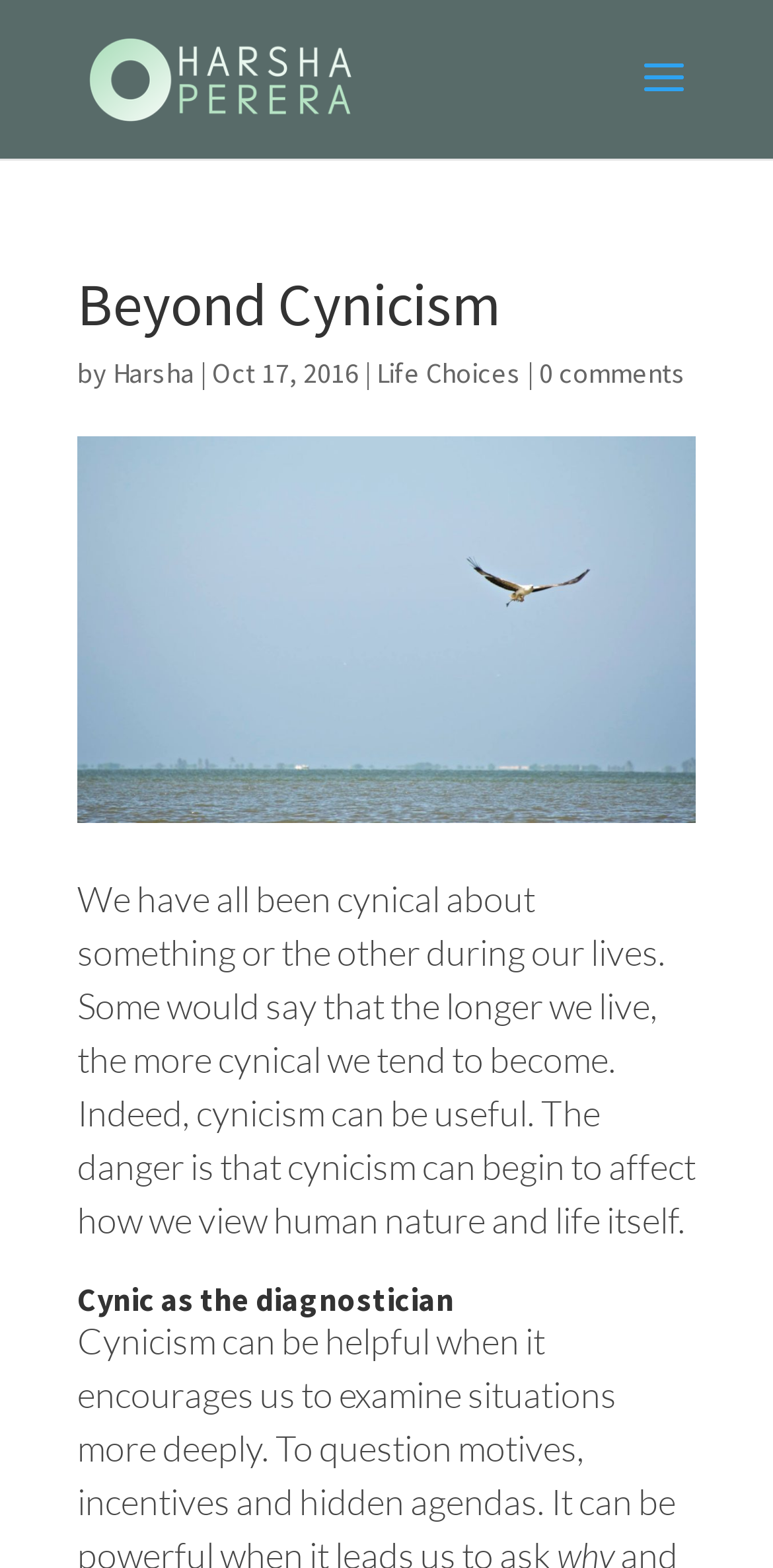Based on the image, provide a detailed and complete answer to the question: 
What is the topic of the image?

The topic of the image can be inferred from the text surrounding the image, which is about cynicism.